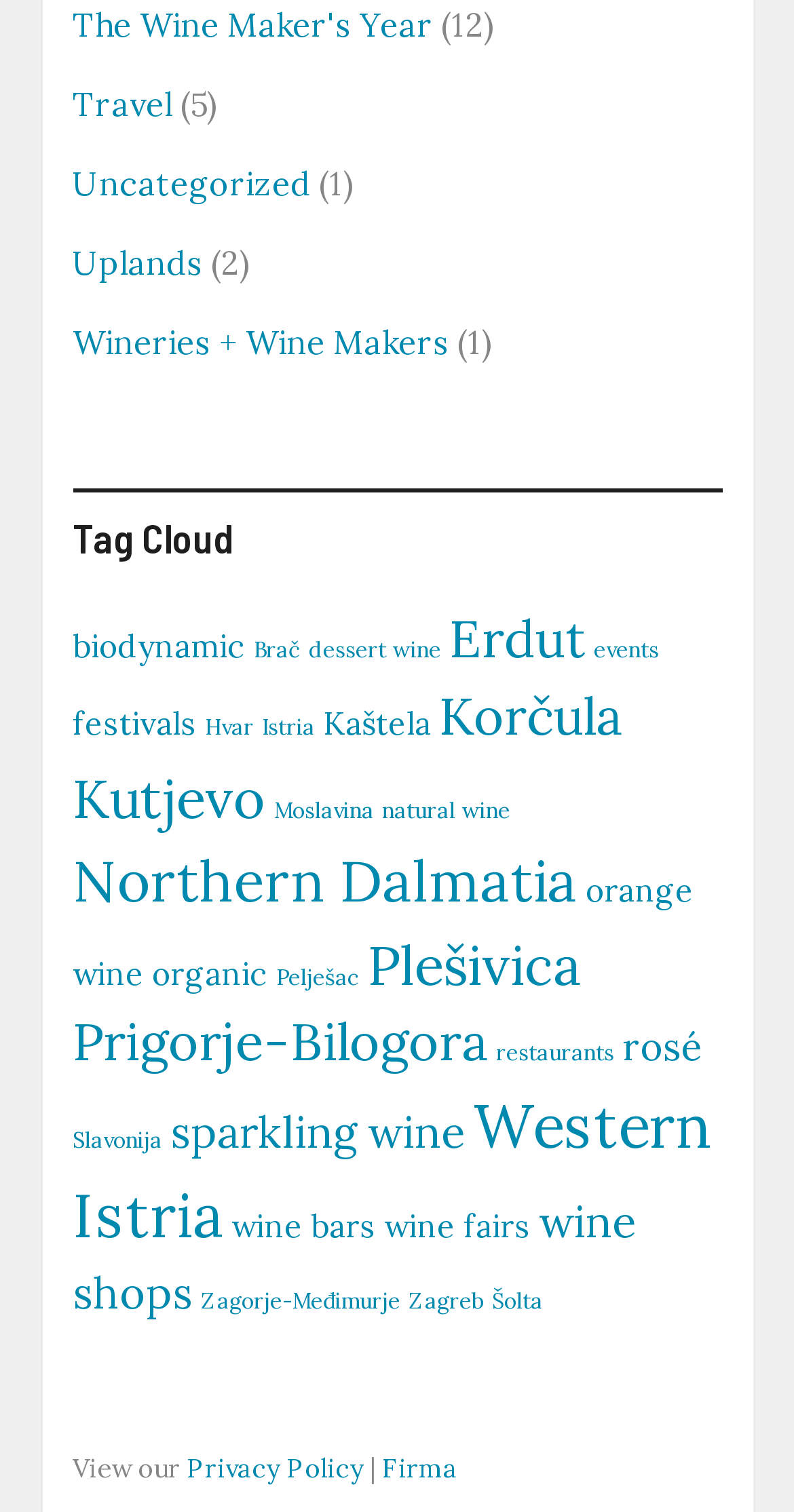From the webpage screenshot, predict the bounding box of the UI element that matches this description: "Wineries + Wine Makers".

[0.091, 0.213, 0.565, 0.24]